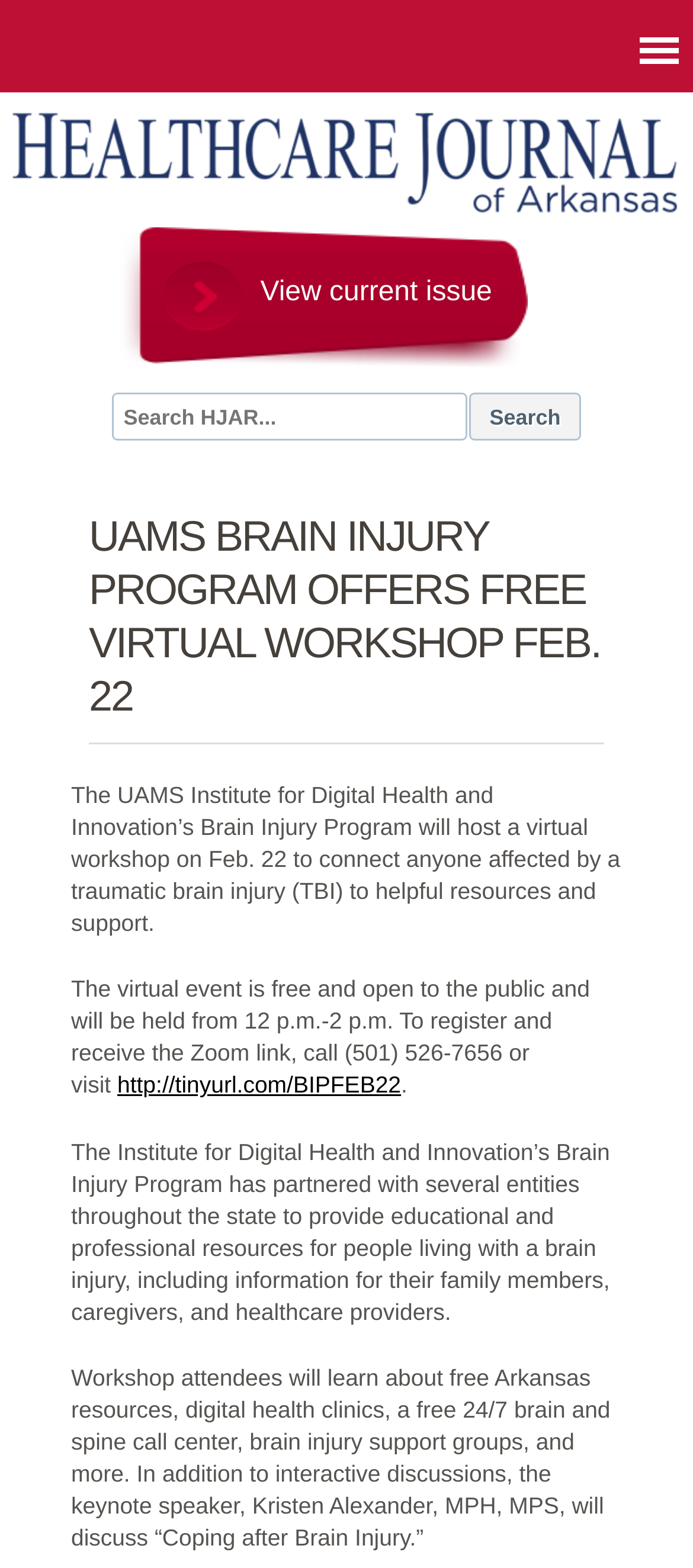Refer to the screenshot and give an in-depth answer to this question: How can one register for the virtual workshop?

The registration process for the virtual workshop can be determined by reading the text content of the webpage, specifically the sentence 'To register and receive the Zoom link, call (501) 526-7656 or visit...' which provides the contact information and website link for registration.